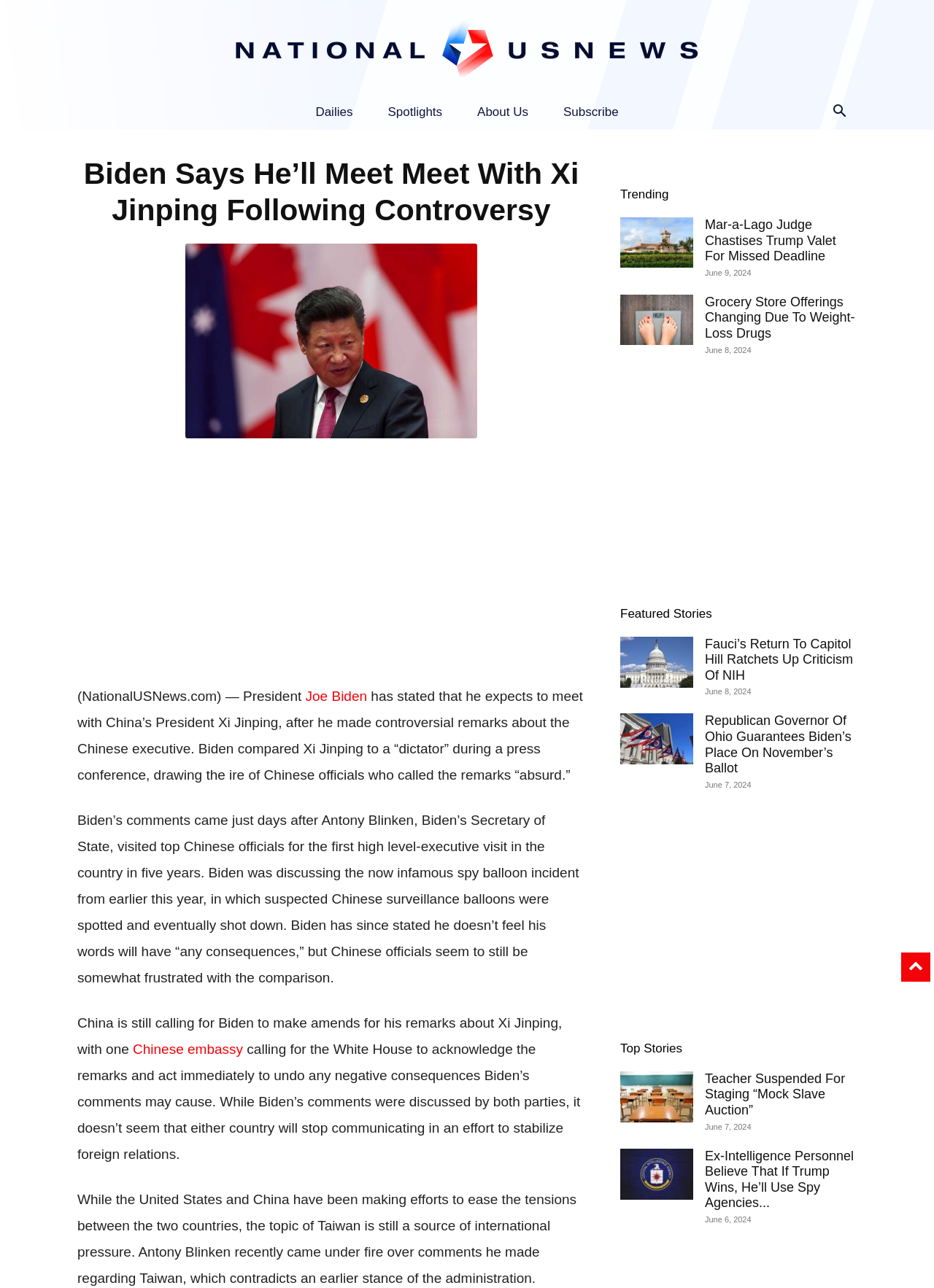Please examine the image and answer the question with a detailed explanation:
What is the issue related to Taiwan?

The article mentions that the topic of Taiwan is still a source of international pressure between the US and China, and that Antony Blinken recently came under fire over comments he made regarding Taiwan, which contradicts an earlier stance of the administration.